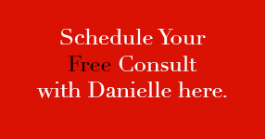What is the purpose of the text on the webpage?
Please answer the question as detailed as possible based on the image.

The text on the webpage serves as a call to action, encouraging potential clients to take advantage of a complimentary consultation service offered by Danielle McCluskey, a professional in probate and estate law.